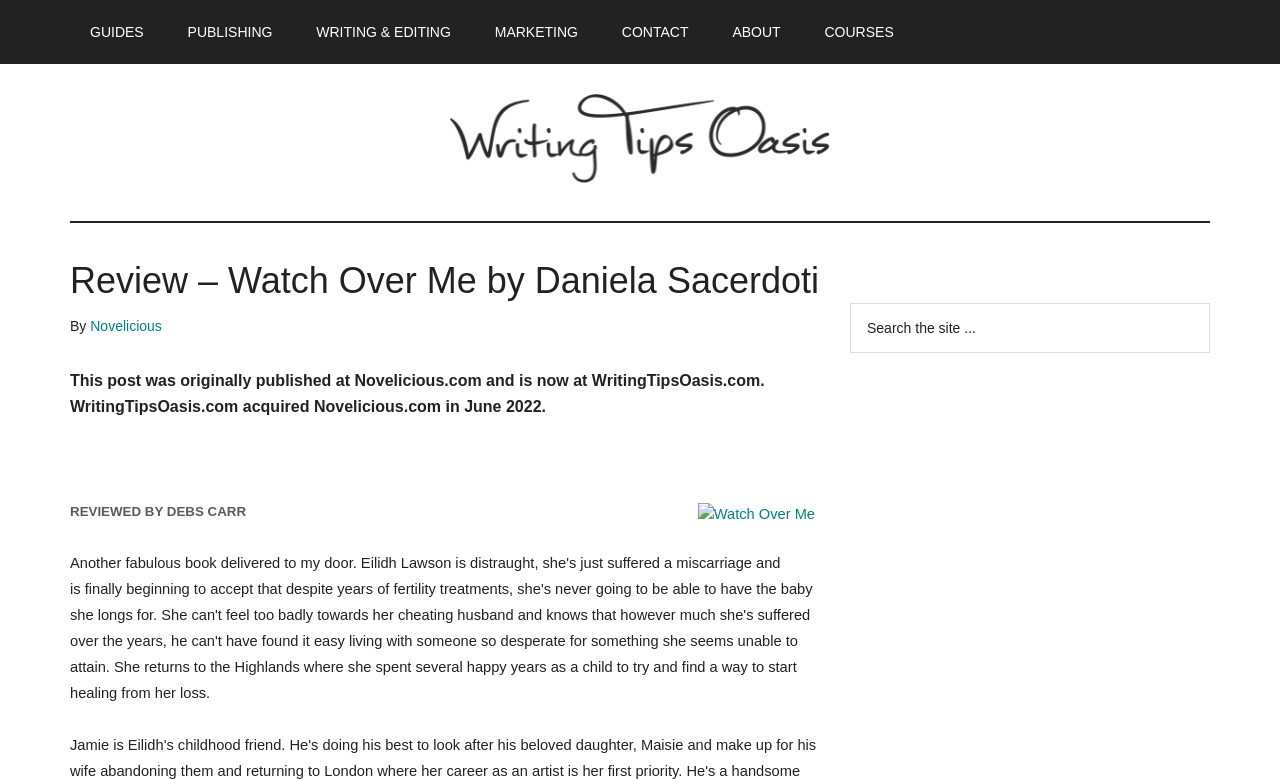Please find the bounding box coordinates for the clickable element needed to perform this instruction: "Search the site".

[0.664, 0.389, 0.945, 0.454]